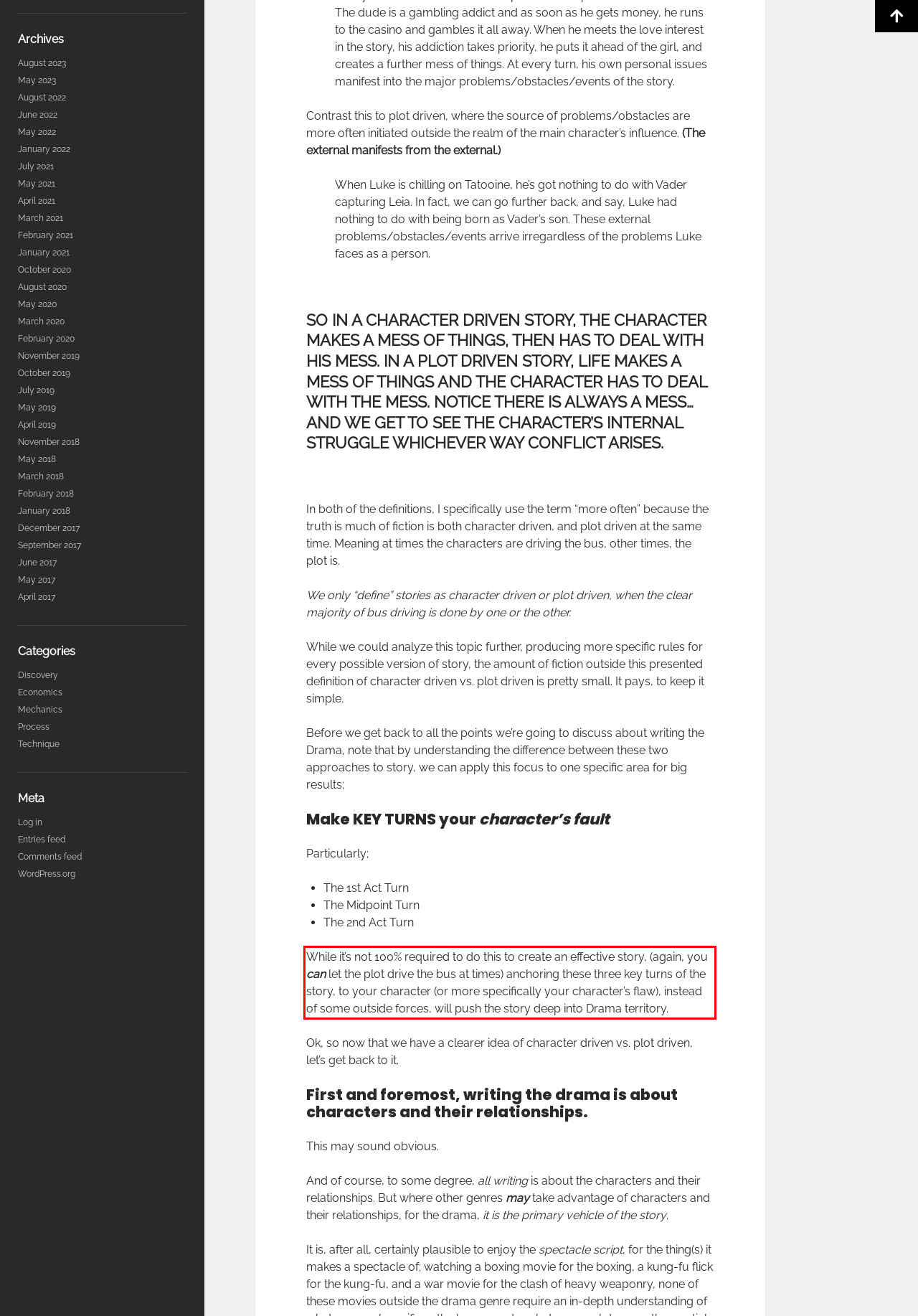Look at the provided screenshot of the webpage and perform OCR on the text within the red bounding box.

While it’s not 100% required to do this to create an effective story, (again, you can let the plot drive the bus at times) anchoring these three key turns of the story, to your character (or more specifically your character’s flaw), instead of some outside forces, will push the story deep into Drama territory.